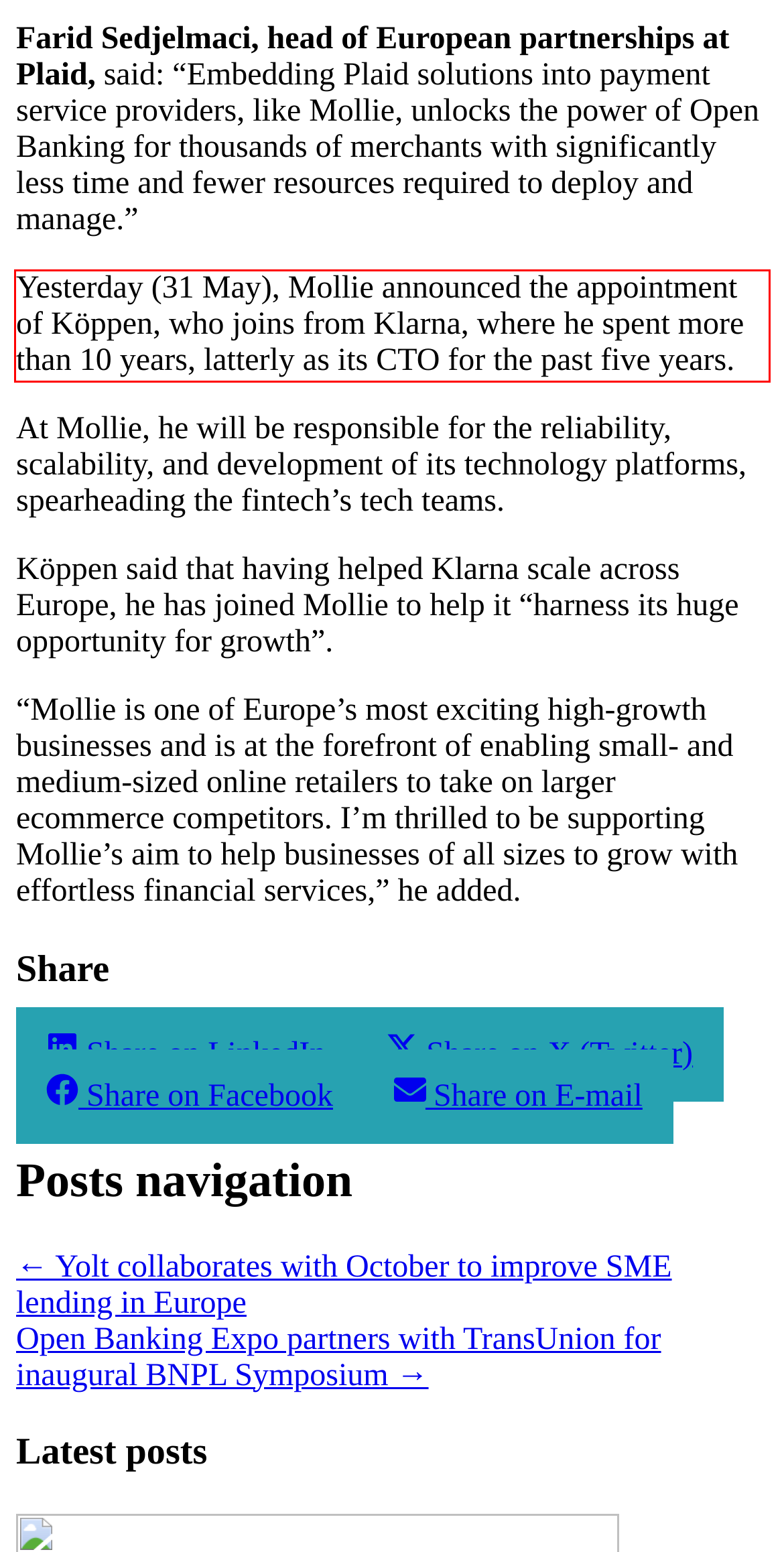By examining the provided screenshot of a webpage, recognize the text within the red bounding box and generate its text content.

Yesterday (31 May), Mollie announced the appointment of Köppen, who joins from Klarna, where he spent more than 10 years, latterly as its CTO for the past five years.